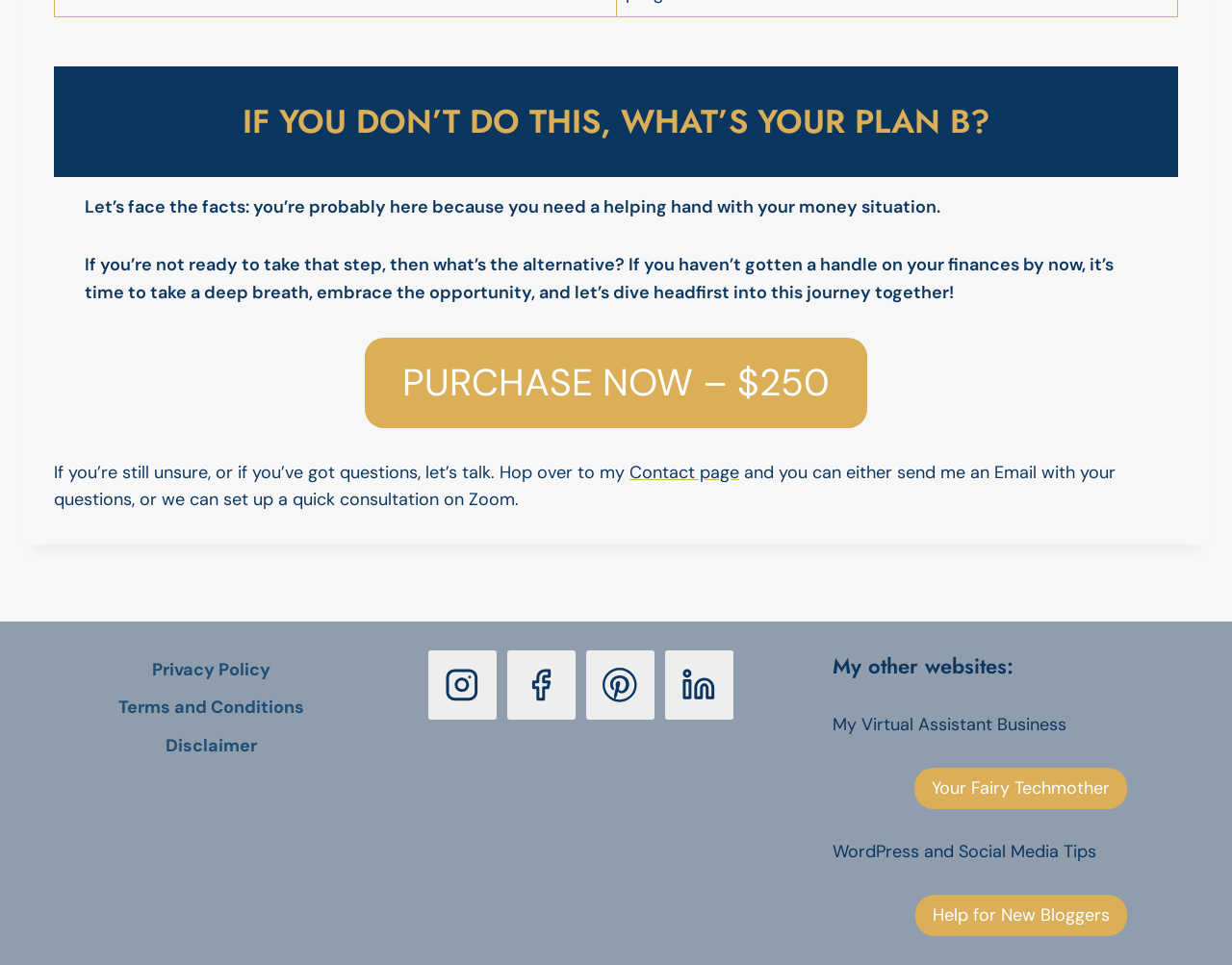Using floating point numbers between 0 and 1, provide the bounding box coordinates in the format (top-left x, top-left y, bottom-right x, bottom-right y). Locate the UI element described here: Contact page

[0.511, 0.477, 0.6, 0.501]